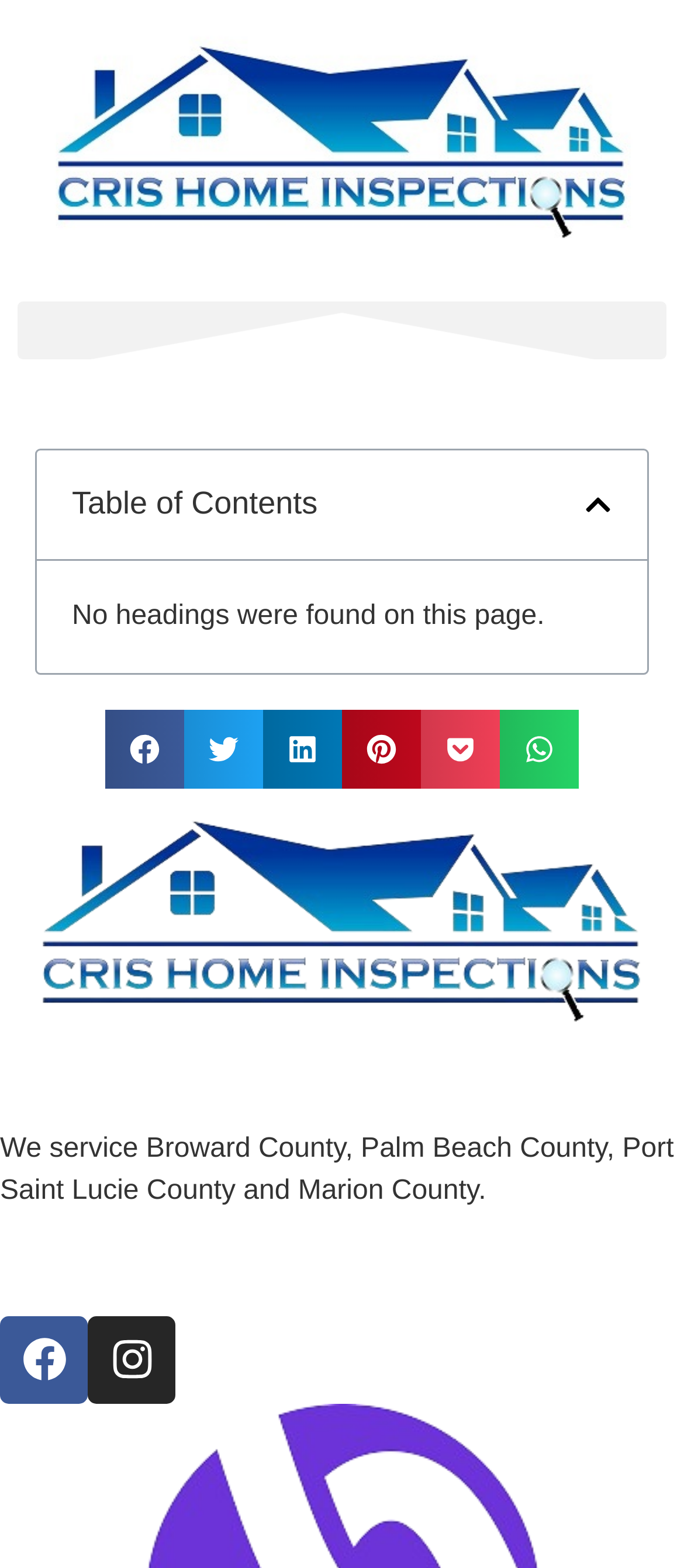How many counties are serviced by Cris Home Inspections?
Based on the image, respond with a single word or phrase.

4